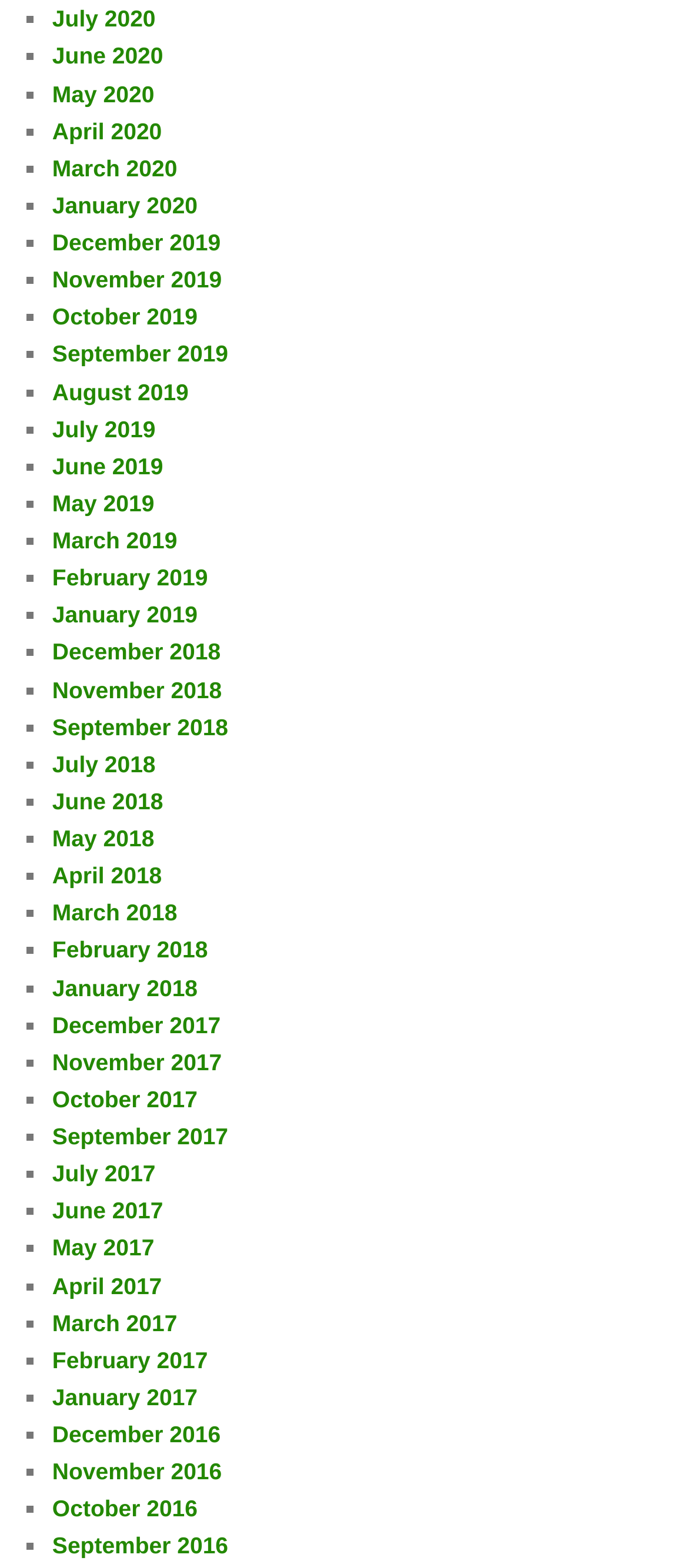Locate the bounding box coordinates of the UI element described by: "November 2019". Provide the coordinates as four float numbers between 0 and 1, formatted as [left, top, right, bottom].

[0.076, 0.17, 0.322, 0.187]